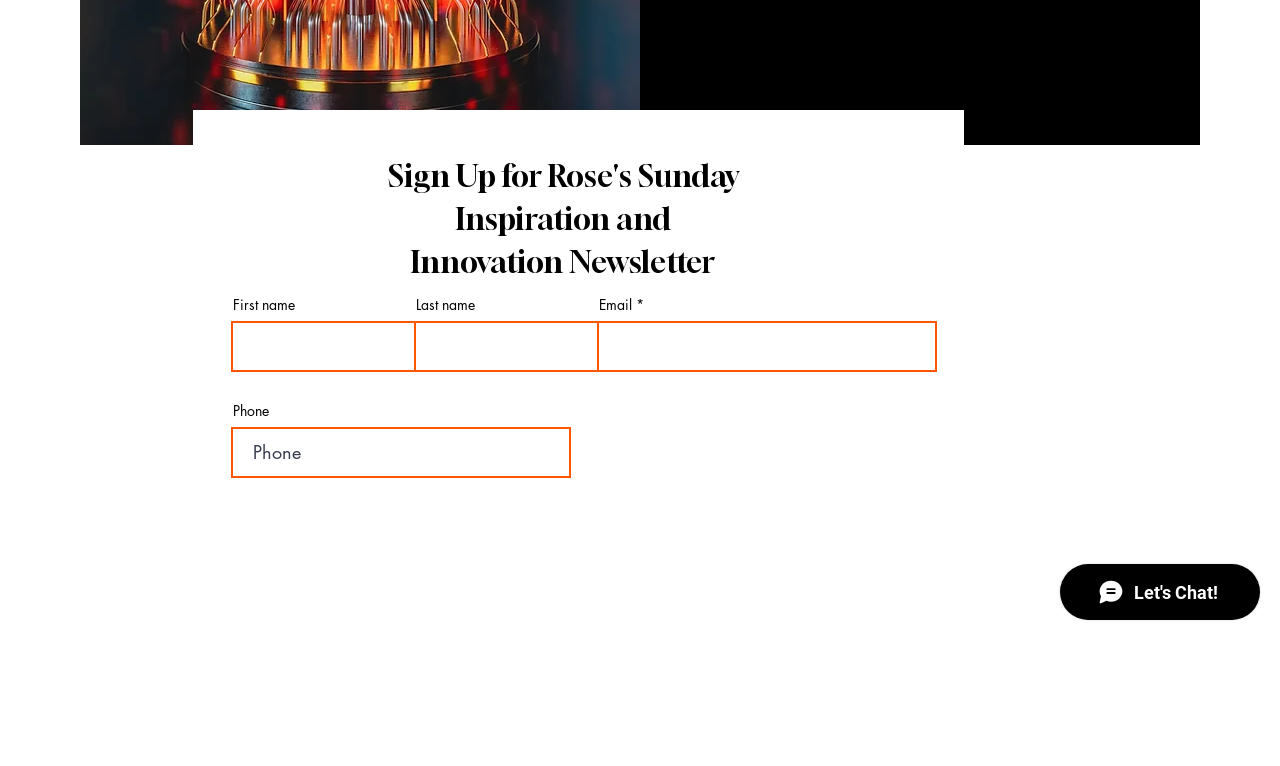Determine the bounding box coordinates for the HTML element mentioned in the following description: "name="email" placeholder=""". The coordinates should be a list of four floats ranging from 0 to 1, represented as [left, top, right, bottom].

[0.466, 0.419, 0.732, 0.486]